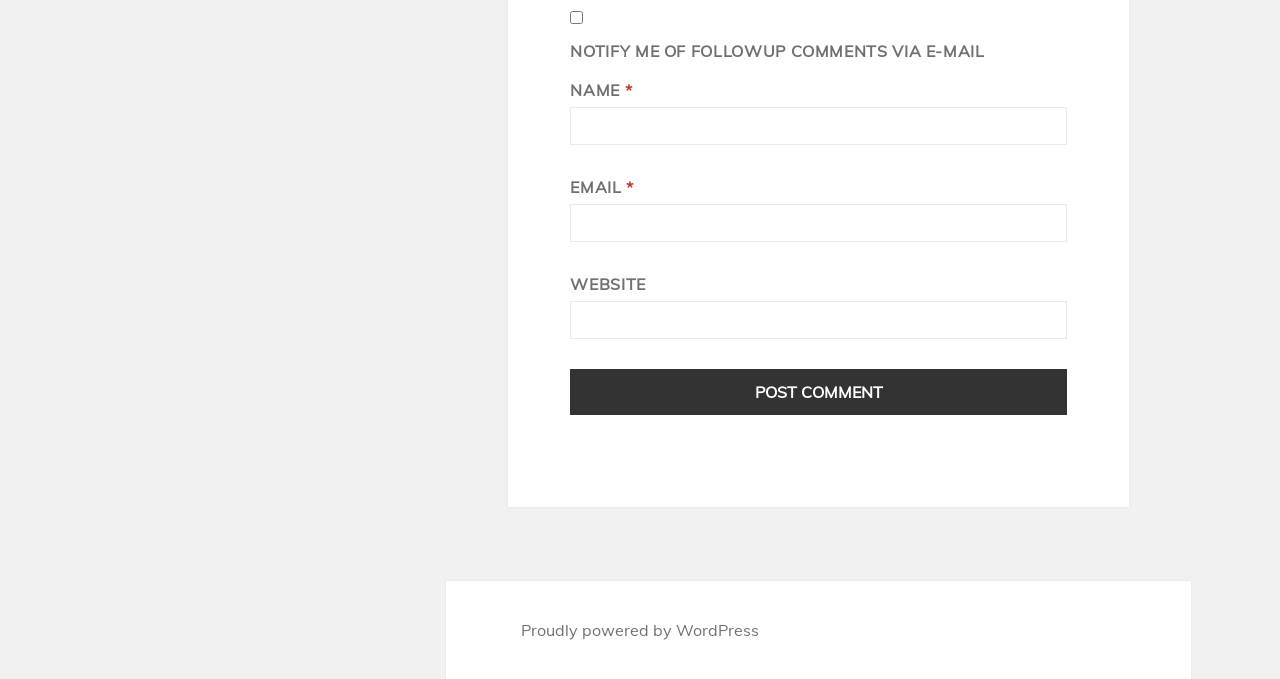Give a succinct answer to this question in a single word or phrase: 
What is the function of the button at the bottom of the form?

Post Comment